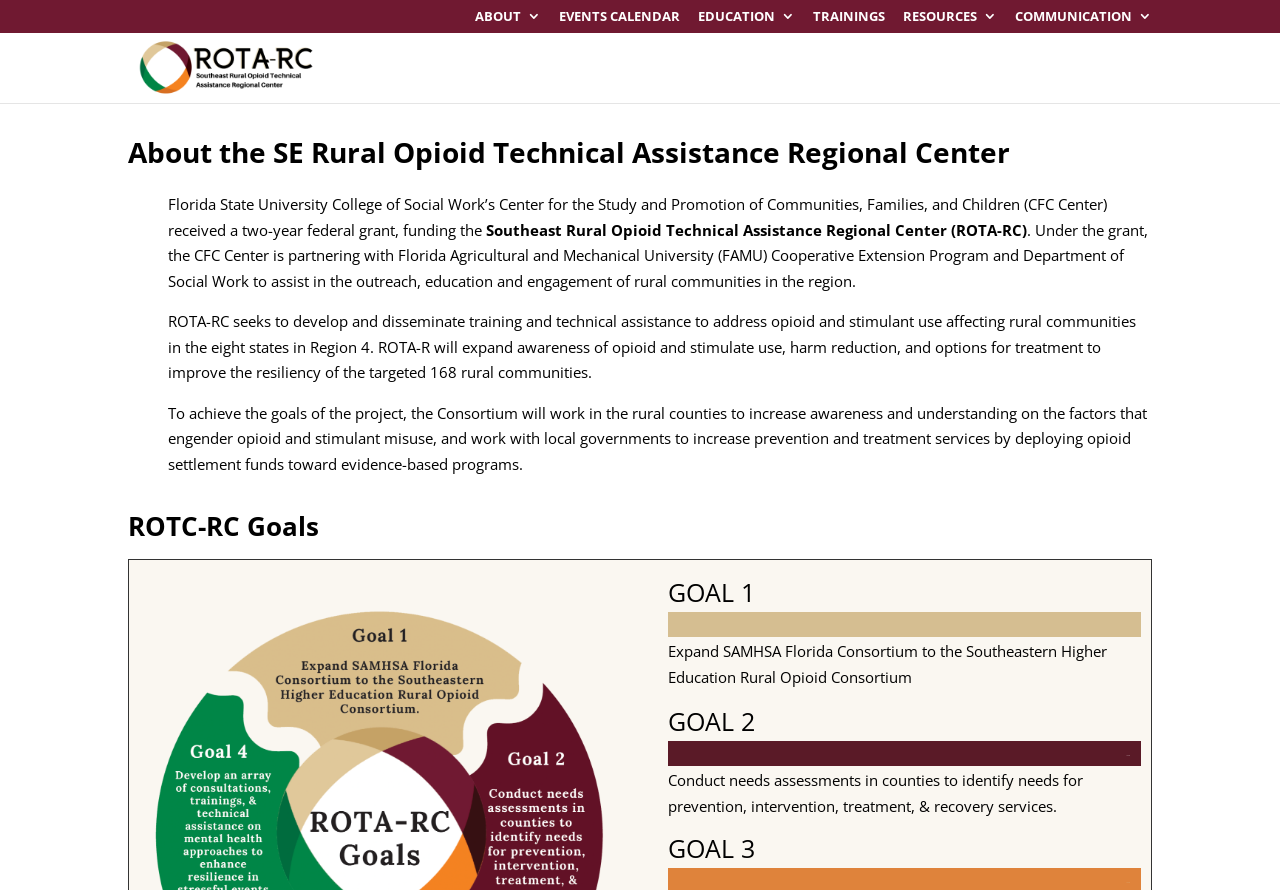Locate the bounding box coordinates of the UI element described by: "TRAININGS". The bounding box coordinates should consist of four float numbers between 0 and 1, i.e., [left, top, right, bottom].

[0.635, 0.011, 0.691, 0.037]